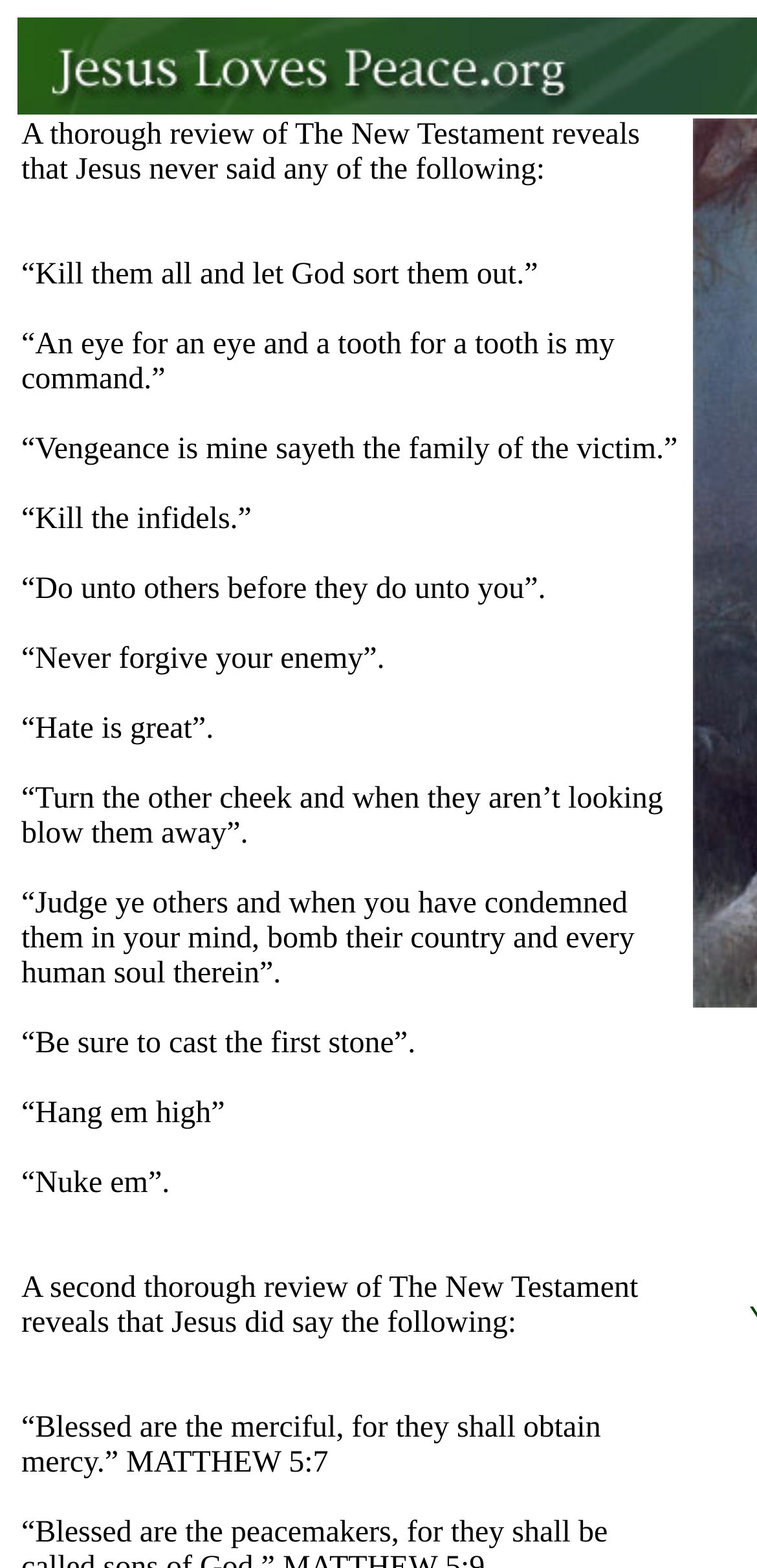Please provide a comprehensive answer to the question below using the information from the image: What is the purpose of the second part of the text?

The second part of the text, starting from 'A second thorough review of The New Testament reveals that Jesus did say the following:', seems to contrast with the initial violent quotes by providing a quote from Matthew 5:7, 'Blessed are the merciful, for they shall obtain mercy', which promotes mercy and peace.